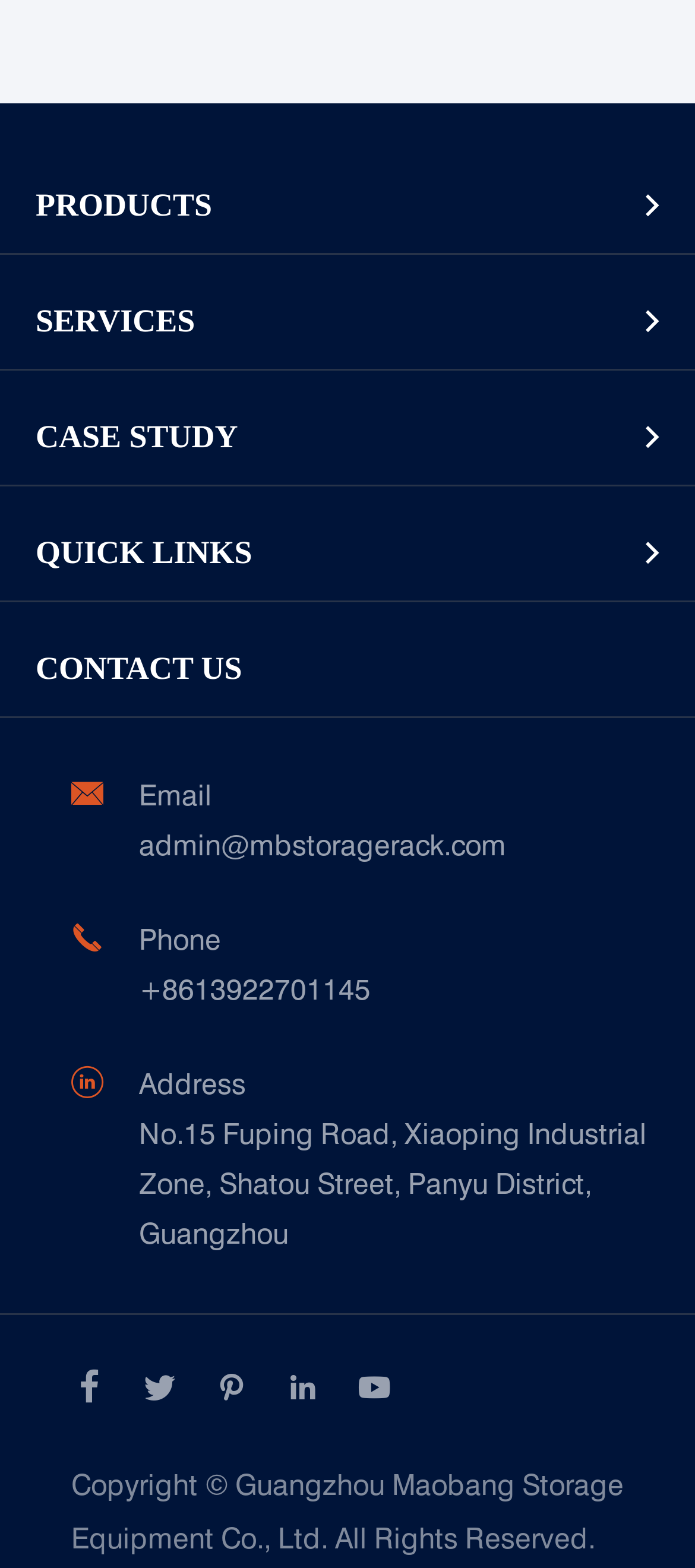What services does the company offer?
Please use the image to deliver a detailed and complete answer.

The webpage lists various services offered by the company, including 'Racking And Shelving Site Investigation', 'Storage Solution Design', 'Installation Guide & Rack Assembly On-site', and 'Racking Inspection & Maintenance', which suggests that the company provides a range of services related to storage solutions.